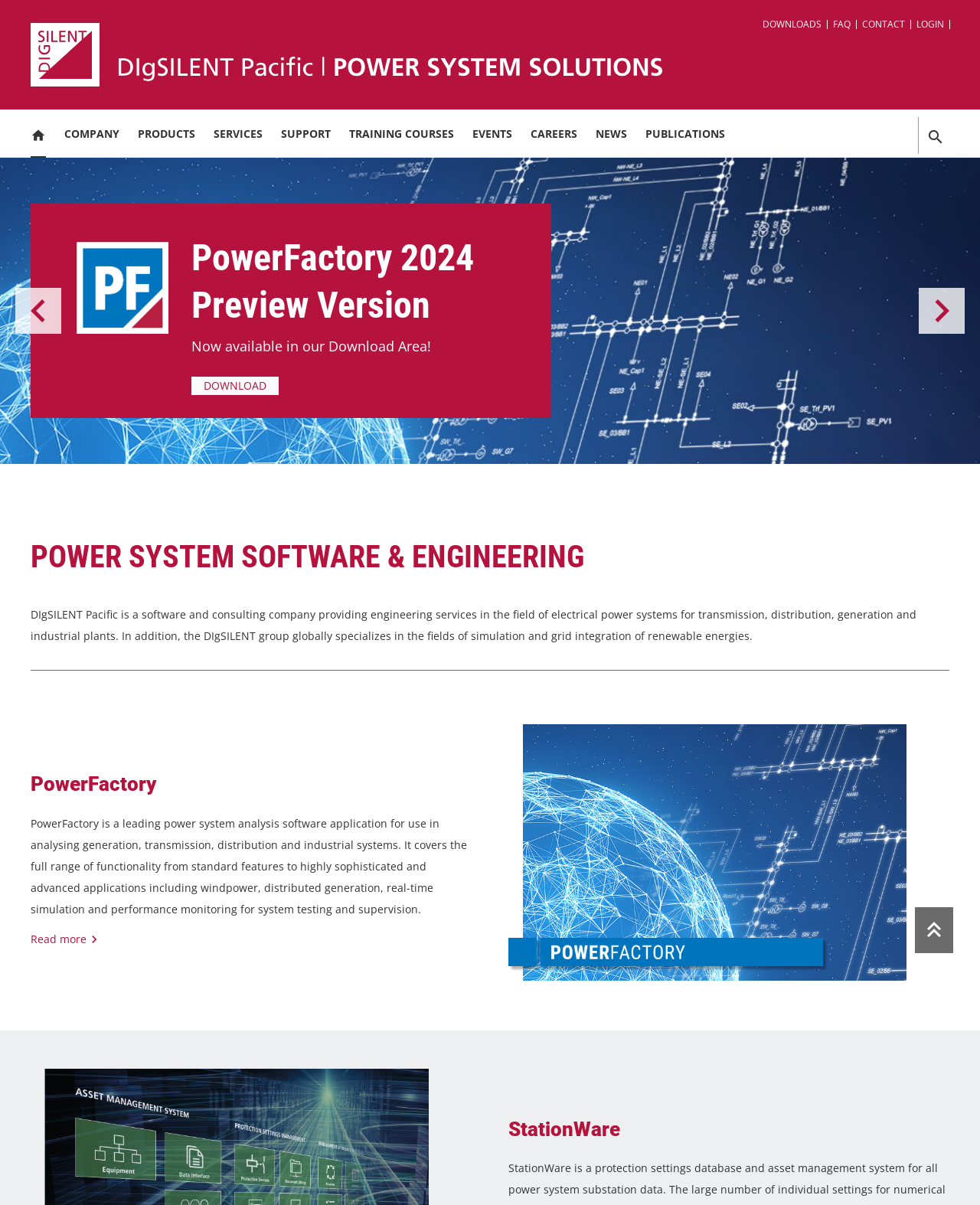What is the purpose of the company?
Look at the image and respond with a one-word or short-phrase answer.

Power system solutions